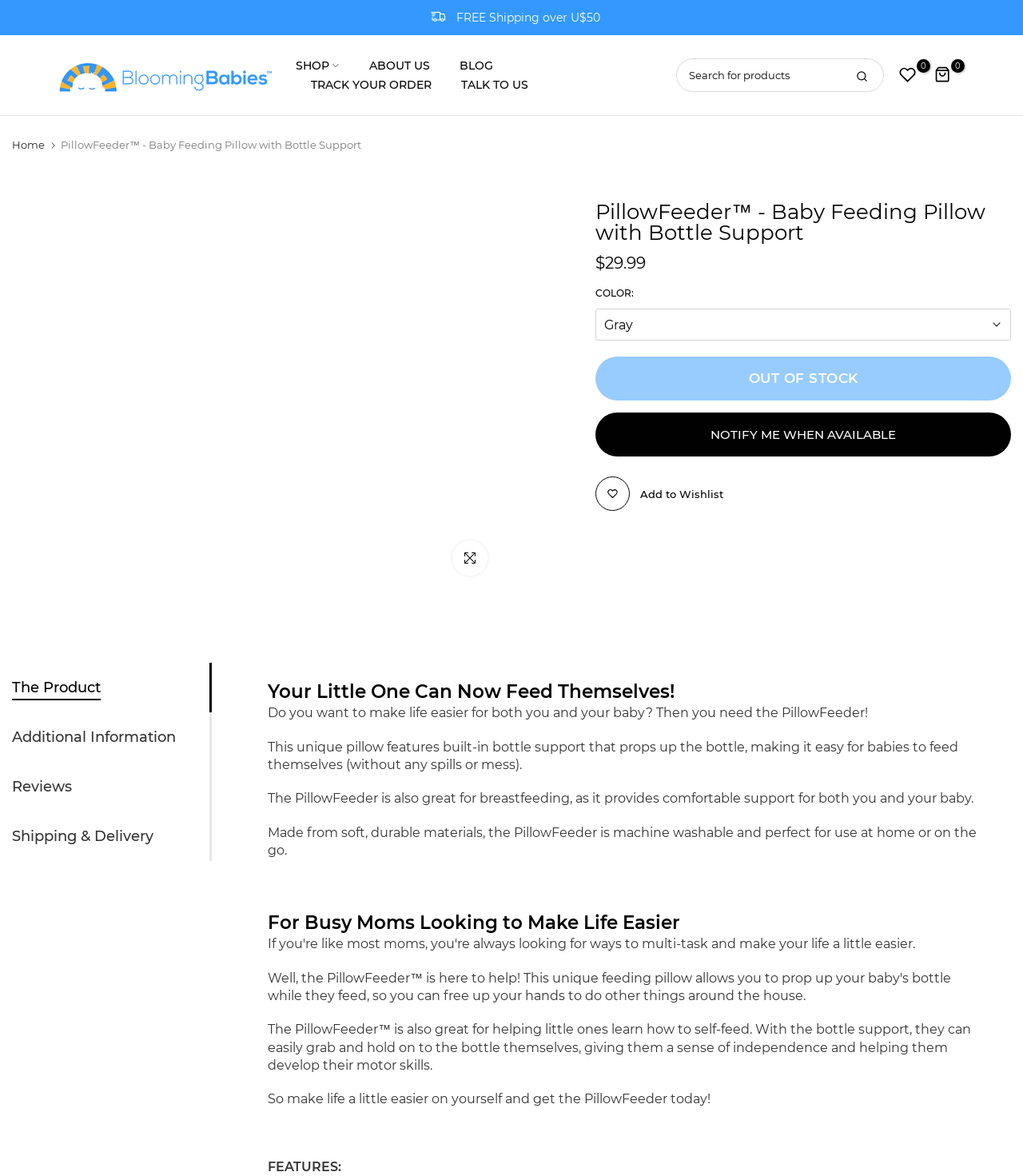Given the description of the UI element: "aria-label="Next"", predict the bounding box coordinates in the form of [left, top, right, bottom], with each value being a float between 0 and 1.

[0.051, 0.485, 0.074, 0.5]